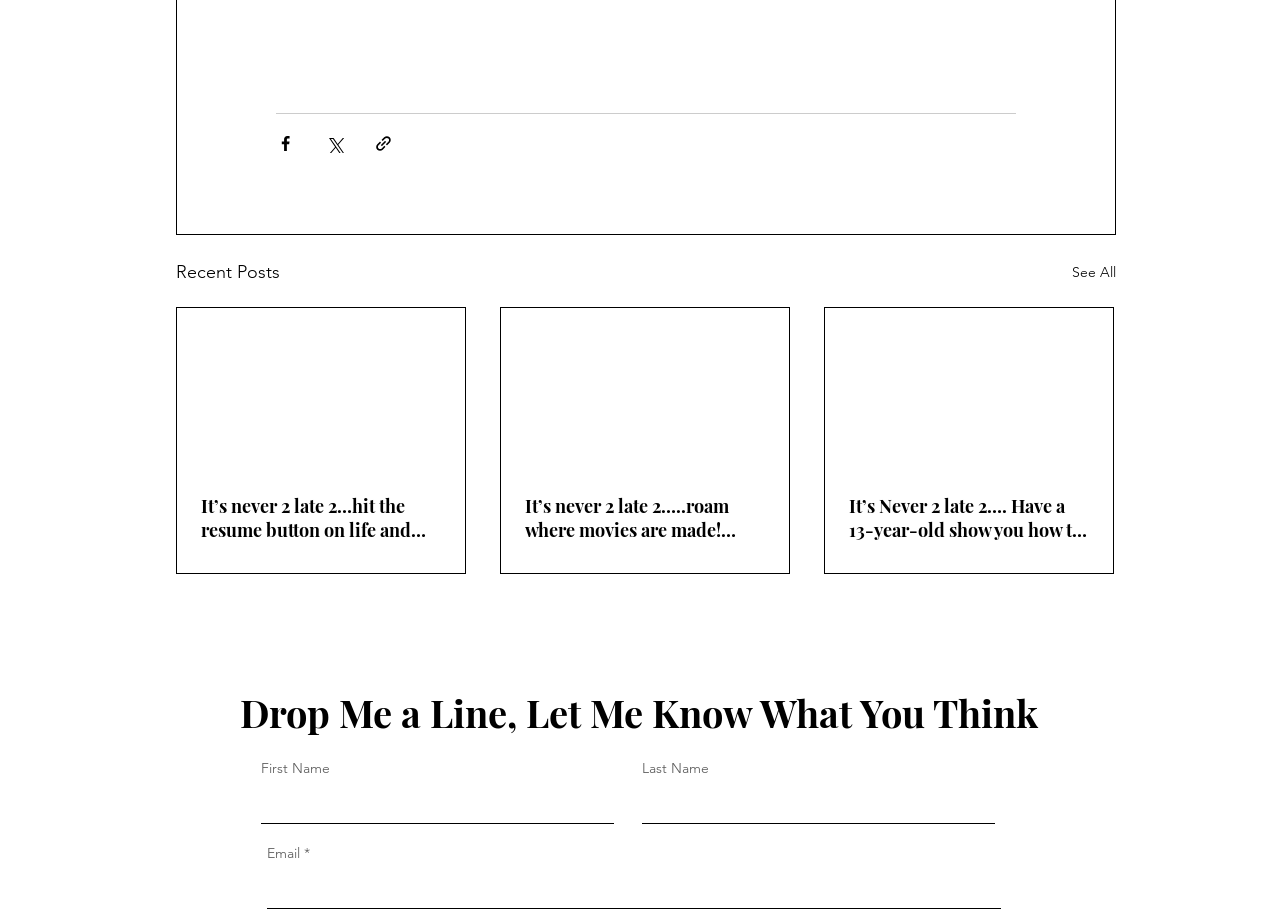Indicate the bounding box coordinates of the element that must be clicked to execute the instruction: "Enter first name". The coordinates should be given as four float numbers between 0 and 1, i.e., [left, top, right, bottom].

[0.204, 0.849, 0.48, 0.892]